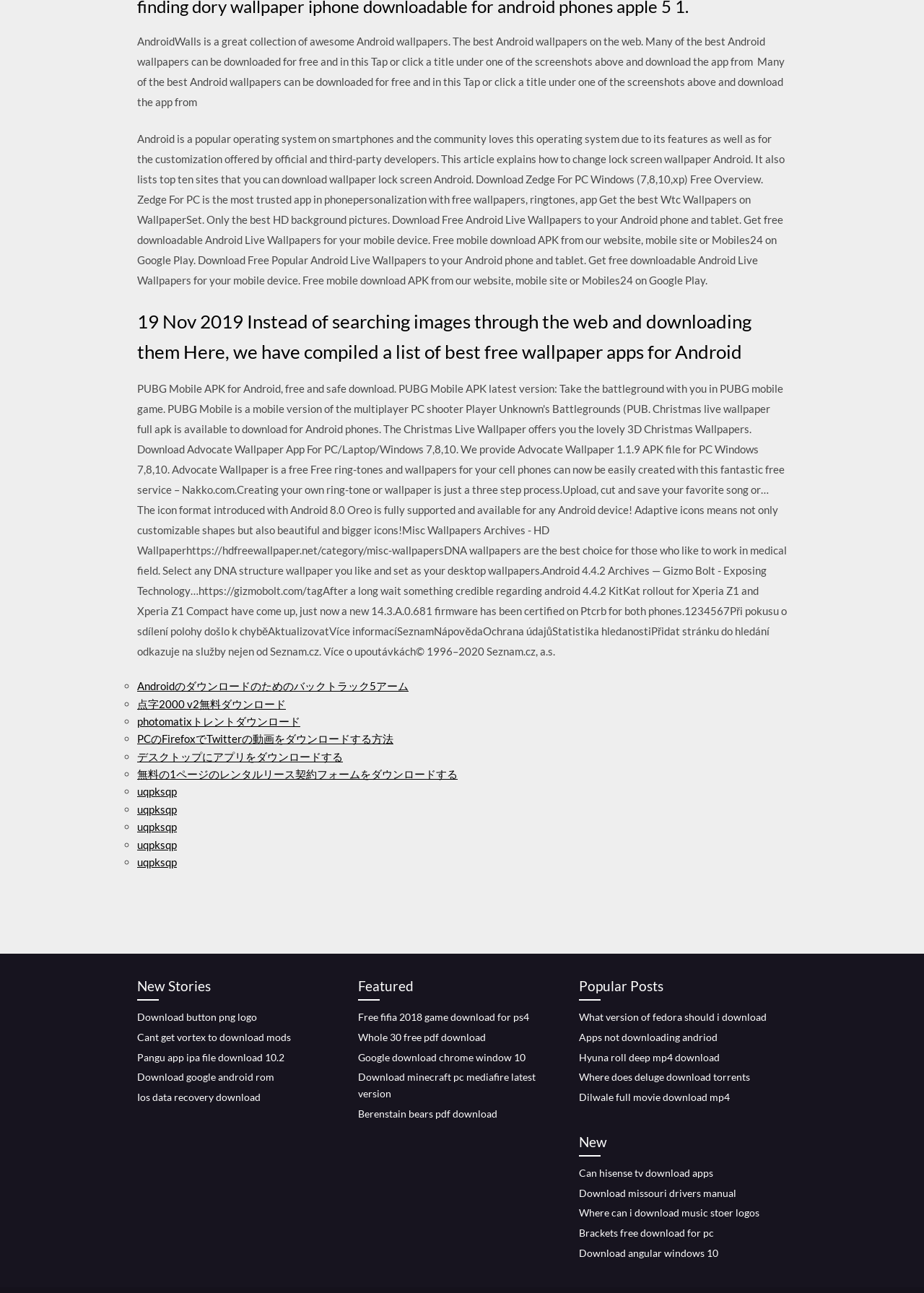Locate the bounding box coordinates of the element that needs to be clicked to carry out the instruction: "Tap or click the title under one of the screenshots above". The coordinates should be given as four float numbers ranging from 0 to 1, i.e., [left, top, right, bottom].

[0.148, 0.027, 0.849, 0.084]